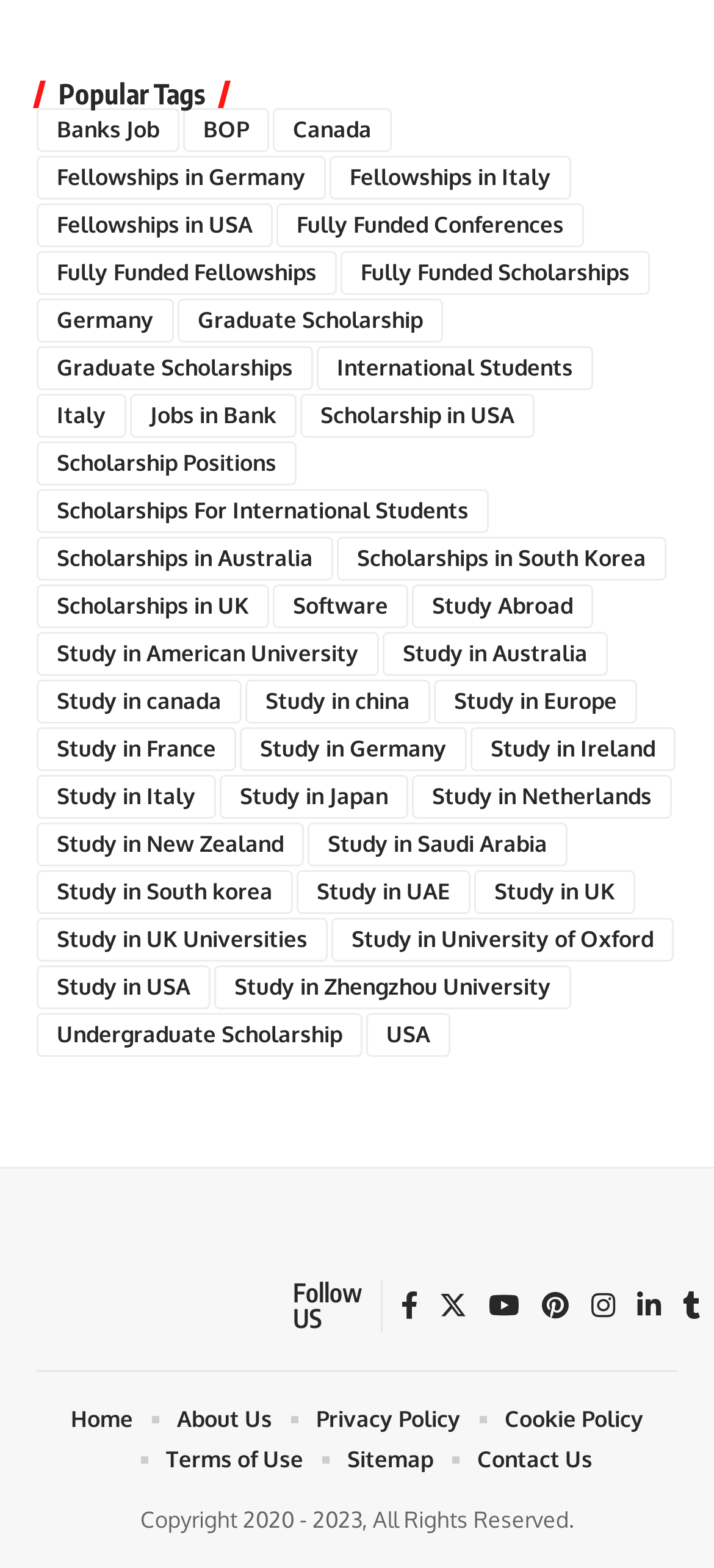Pinpoint the bounding box coordinates of the area that must be clicked to complete this instruction: "Follow US on Facebook".

[0.549, 0.818, 0.597, 0.848]